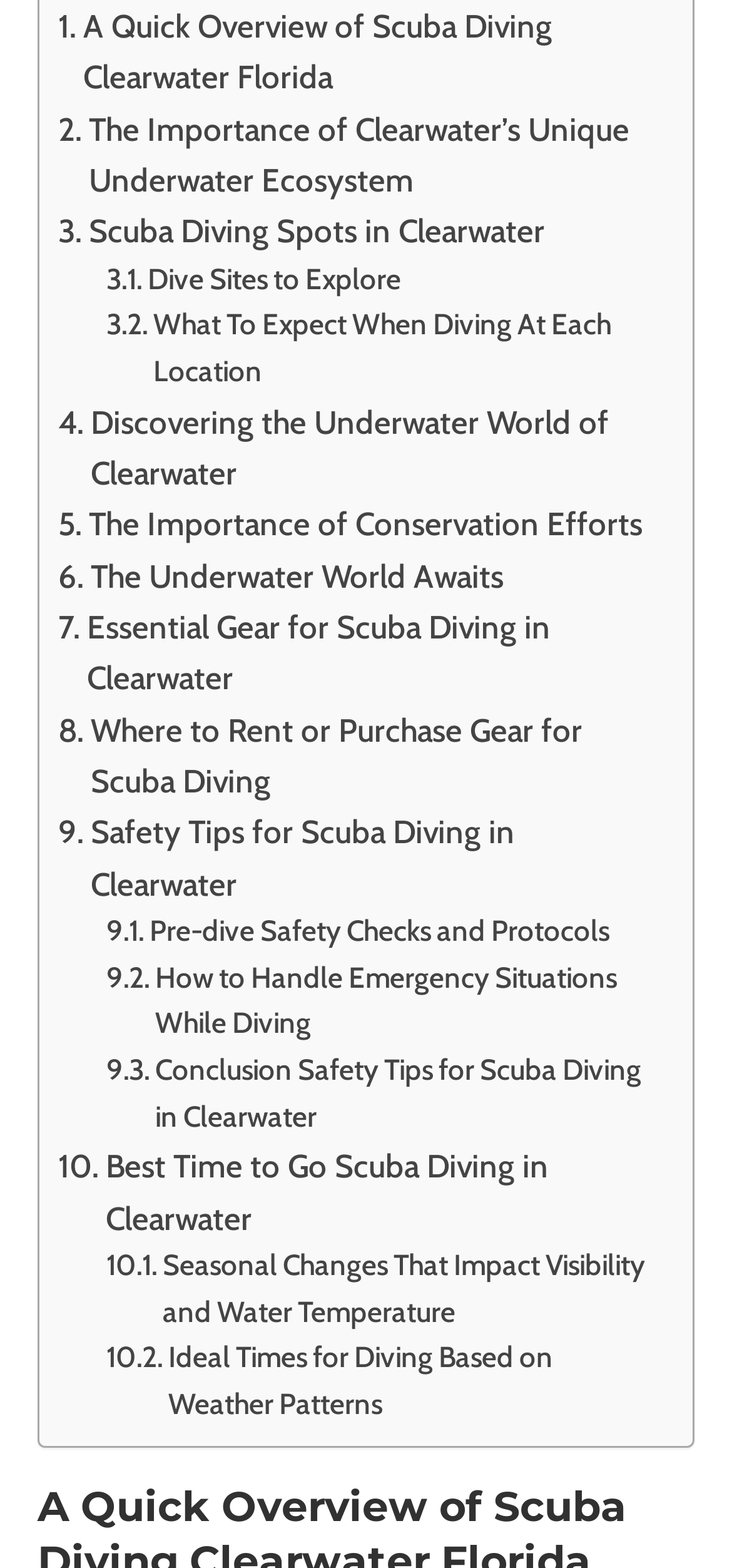Is there a section on safety tips for scuba diving?
Look at the image and respond with a single word or a short phrase.

Yes